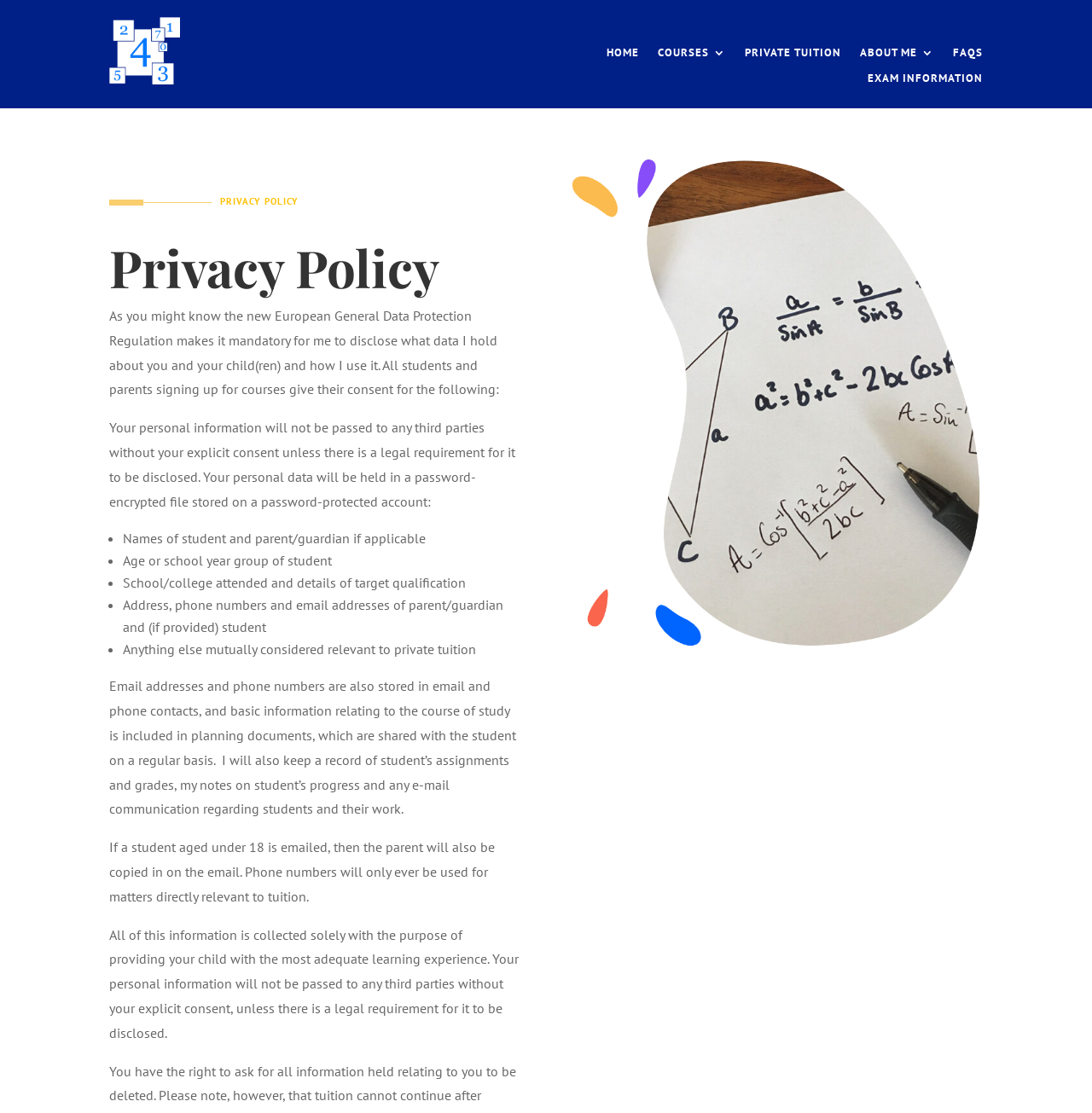Please answer the following question using a single word or phrase: 
What is stored in email and phone contacts?

Email addresses and phone numbers